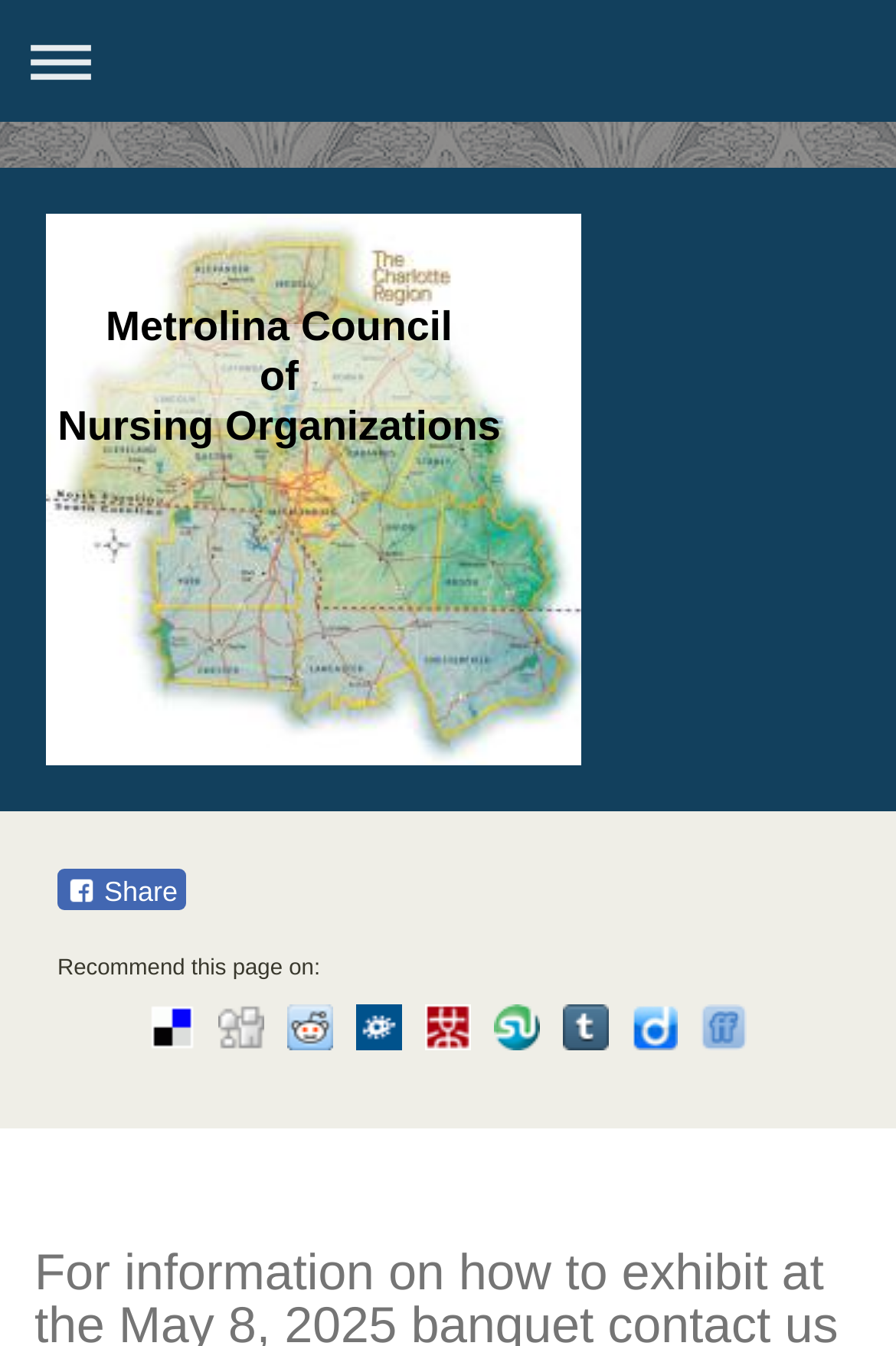Determine the bounding box coordinates for the UI element described. Format the coordinates as (top-left x, top-left y, bottom-right x, bottom-right y) and ensure all values are between 0 and 1. Element description: More Lessons & Resources

None